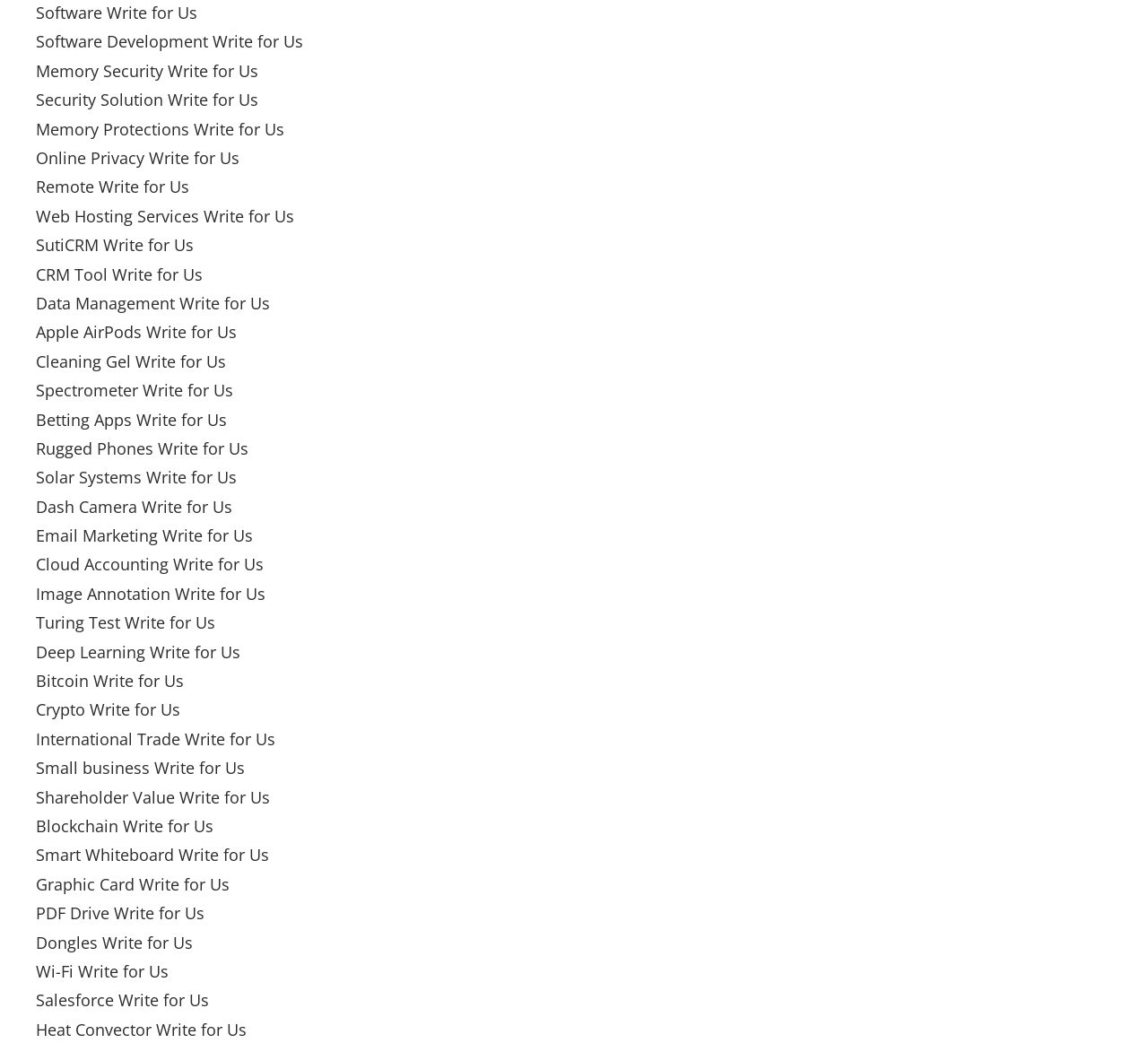Please determine the bounding box coordinates for the element that should be clicked to follow these instructions: "Learn about online privacy write for us".

[0.031, 0.141, 0.209, 0.162]